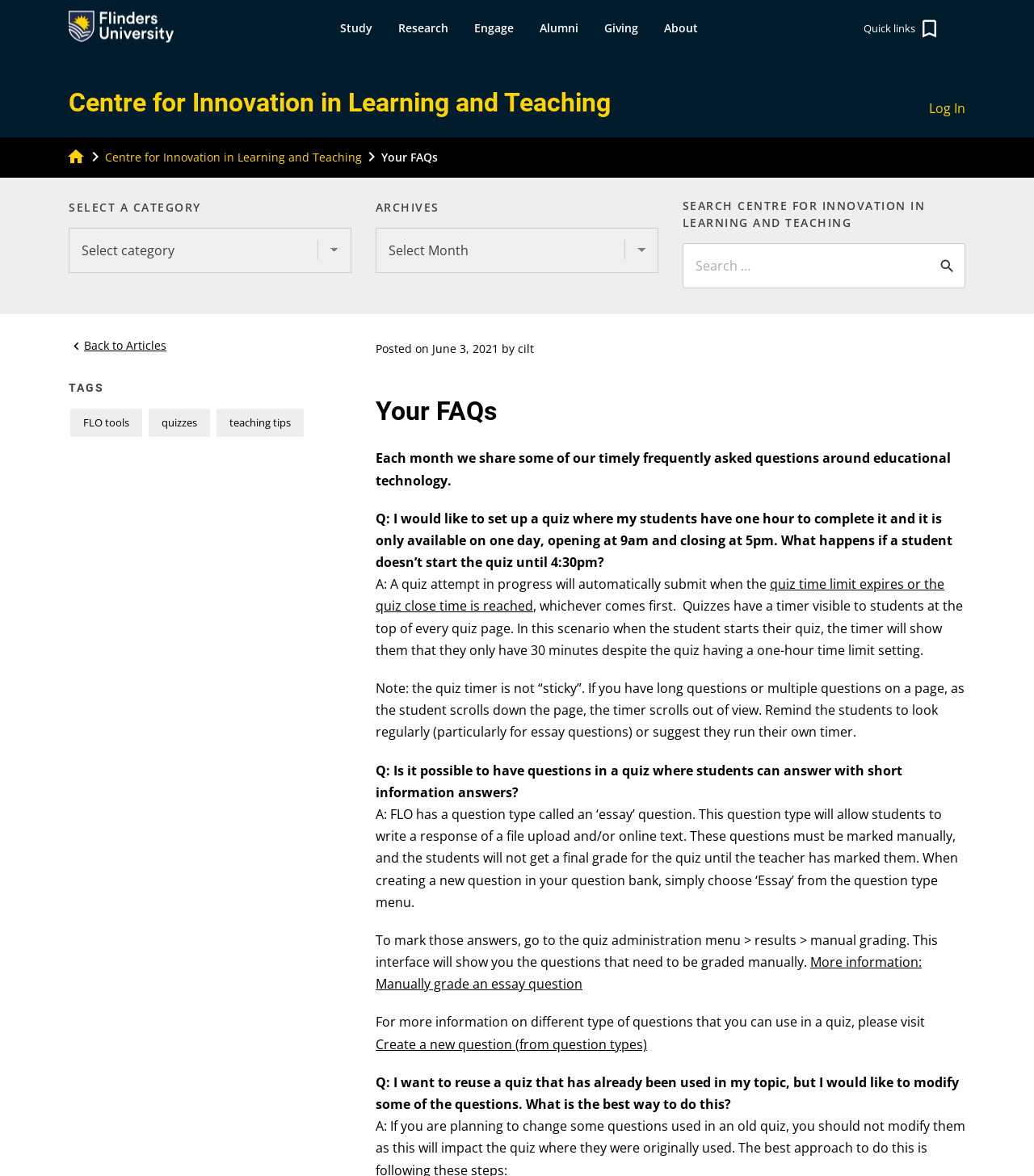Describe the webpage in detail, including text, images, and layout.

The webpage is from the Centre for Innovation in Learning and Teaching at Flinders University. At the top, there is a Flinders University logo on the left, followed by a navigation menu with buttons for "Study", "Research", "Engage", "Alumni", "Giving", and "About". On the right side, there is a "Quick links" button and a "Log In" link.

Below the navigation menu, there is a heading that reads "Centre for Innovation in Learning and Teaching" with a link to the centre's homepage. Next to it, there is a "Your FAQs" heading with a strong emphasis.

The main content of the page is divided into two sections. On the left, there is a sidebar with a "SELECT A CATEGORY" label, a combobox, and an "ARCHIVES" label. Below it, there is a search bar with a "SEARCH CENTRE FOR INNOVATION IN LEARNING AND TEACHING" label.

On the right side, there is a main content area with a series of FAQs related to educational technology. Each FAQ consists of a question and an answer. The questions are formatted as headings, and the answers are provided in plain text. The FAQs are organized into a list, with each item separated by a small gap.

The first FAQ is about setting up a quiz with a time limit, and the answer explains how the quiz timer works. The second FAQ is about using short answer questions in a quiz, and the answer explains how to use the "essay" question type in FLO. The third FAQ is about reusing a quiz and modifying its questions, and the answer provides guidance on how to do so.

At the bottom of the page, there is a "Post navigation" section with links to previous and next posts.